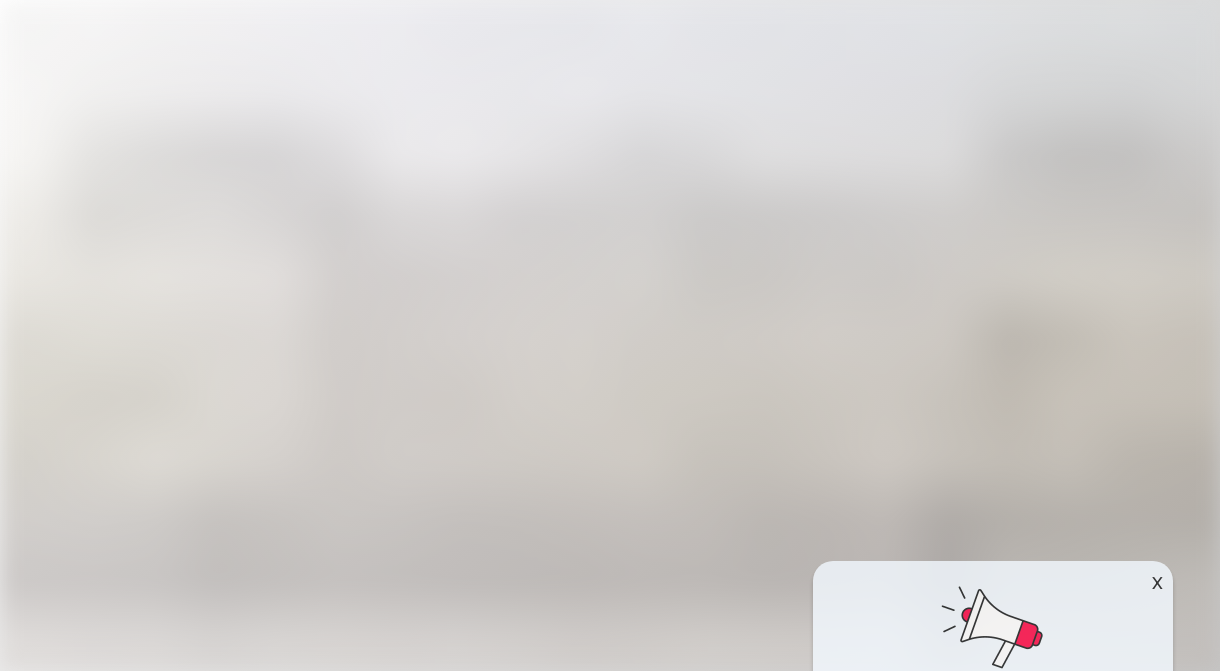What is the purpose of the notification icon?
Using the image, answer in one word or phrase.

To highlight offers or promotions